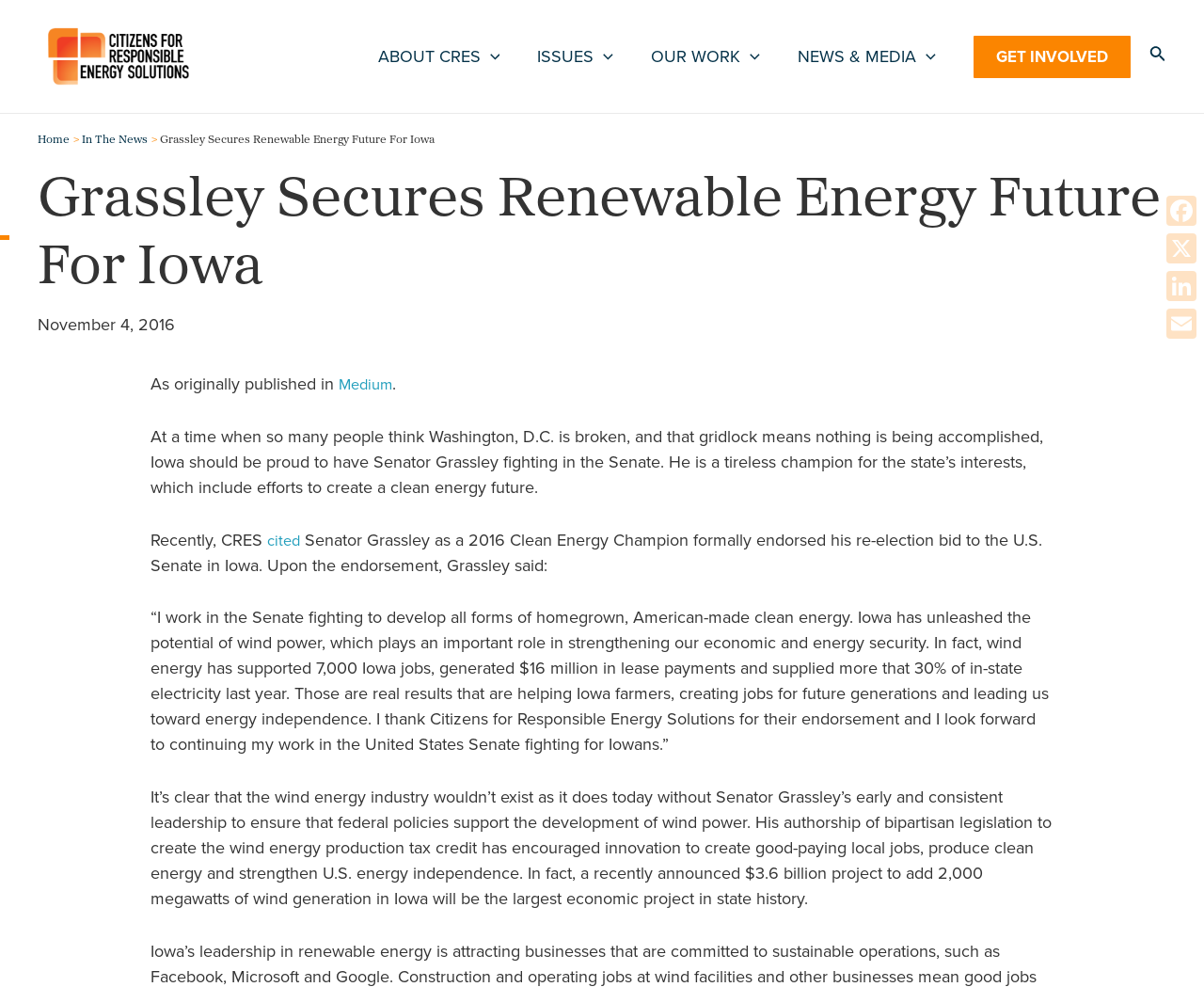Identify the coordinates of the bounding box for the element that must be clicked to accomplish the instruction: "Share on Facebook".

[0.966, 0.194, 0.997, 0.233]